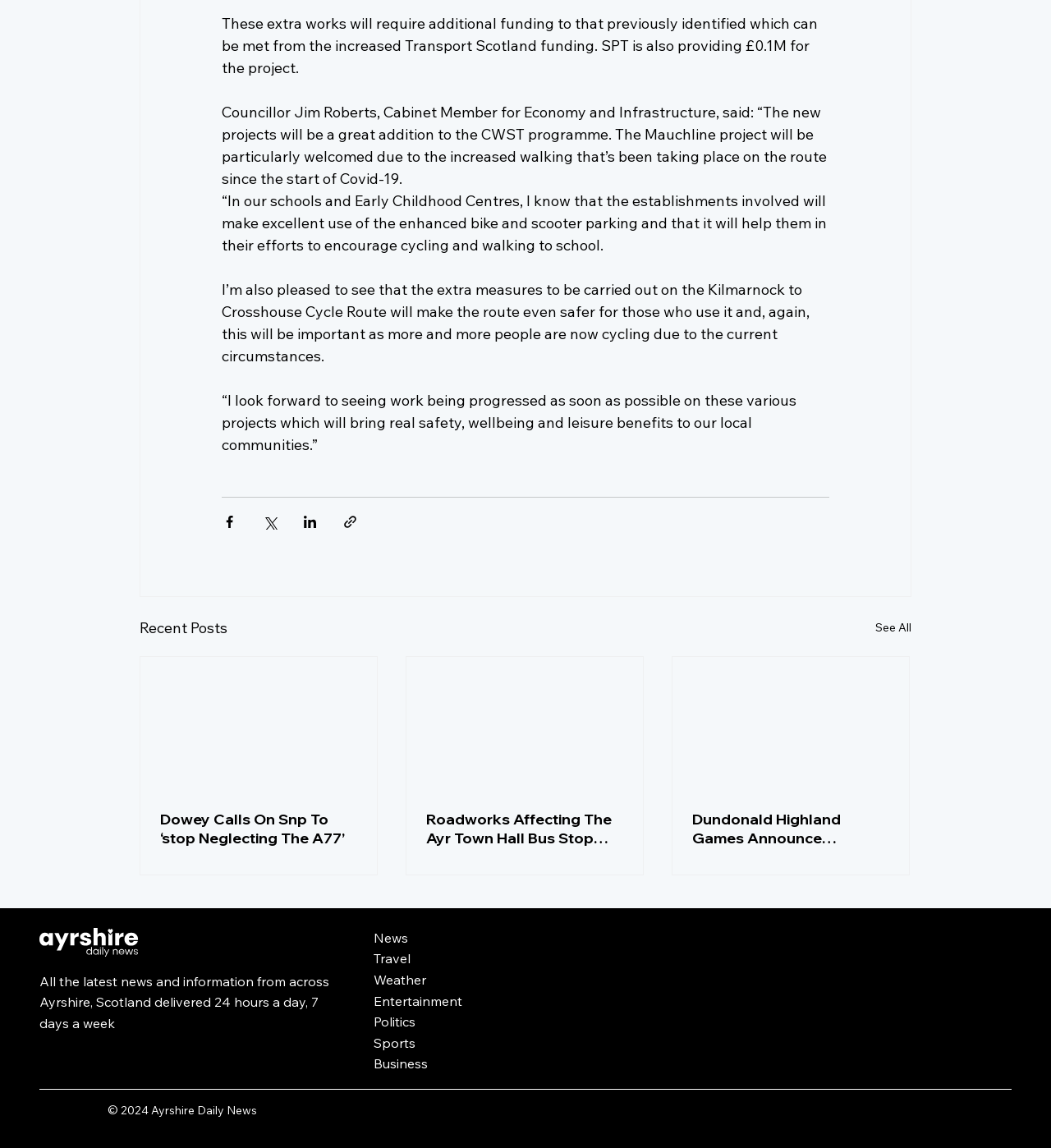Determine the bounding box coordinates of the region to click in order to accomplish the following instruction: "Read more about Dowey Calls On Snp To ‘stop Neglecting The A77’". Provide the coordinates as four float numbers between 0 and 1, specifically [left, top, right, bottom].

[0.152, 0.705, 0.34, 0.738]